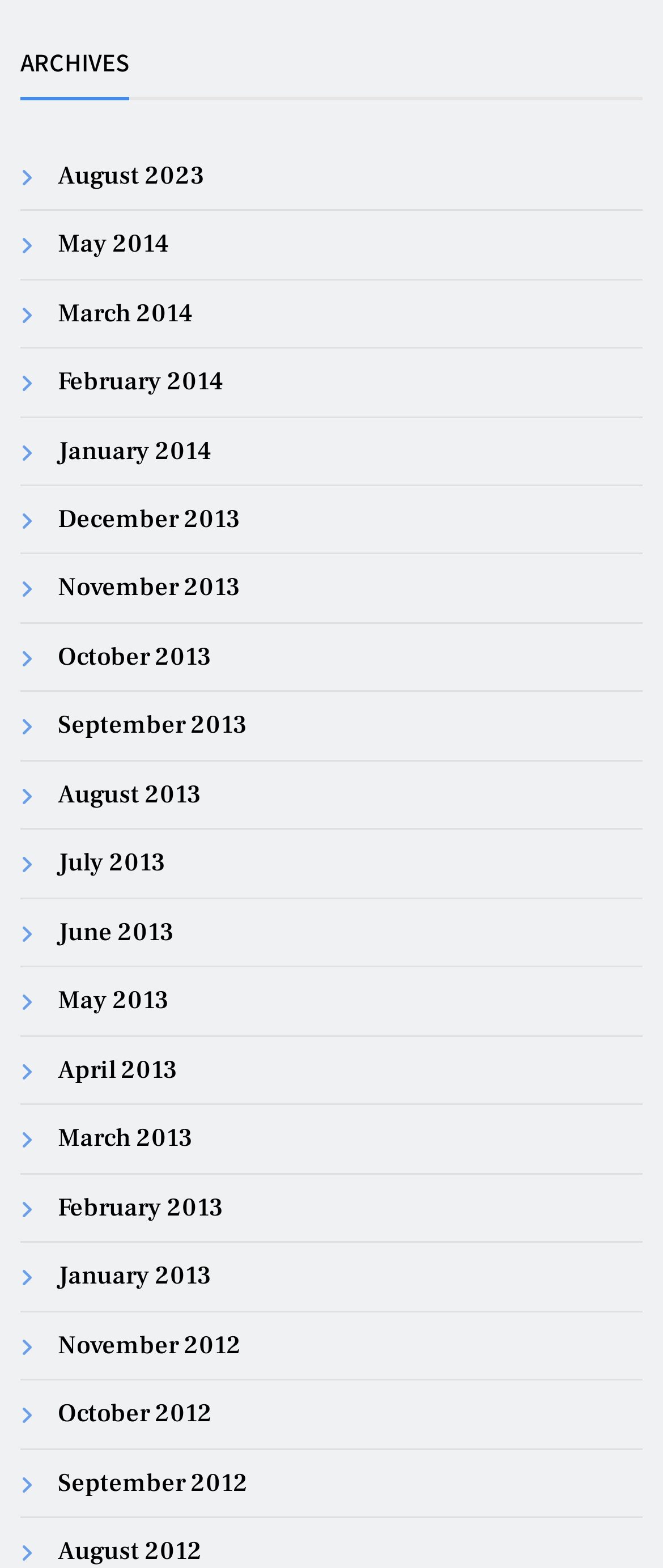Please locate the bounding box coordinates of the element that should be clicked to complete the given instruction: "view August 2023 archives".

[0.087, 0.101, 0.308, 0.122]